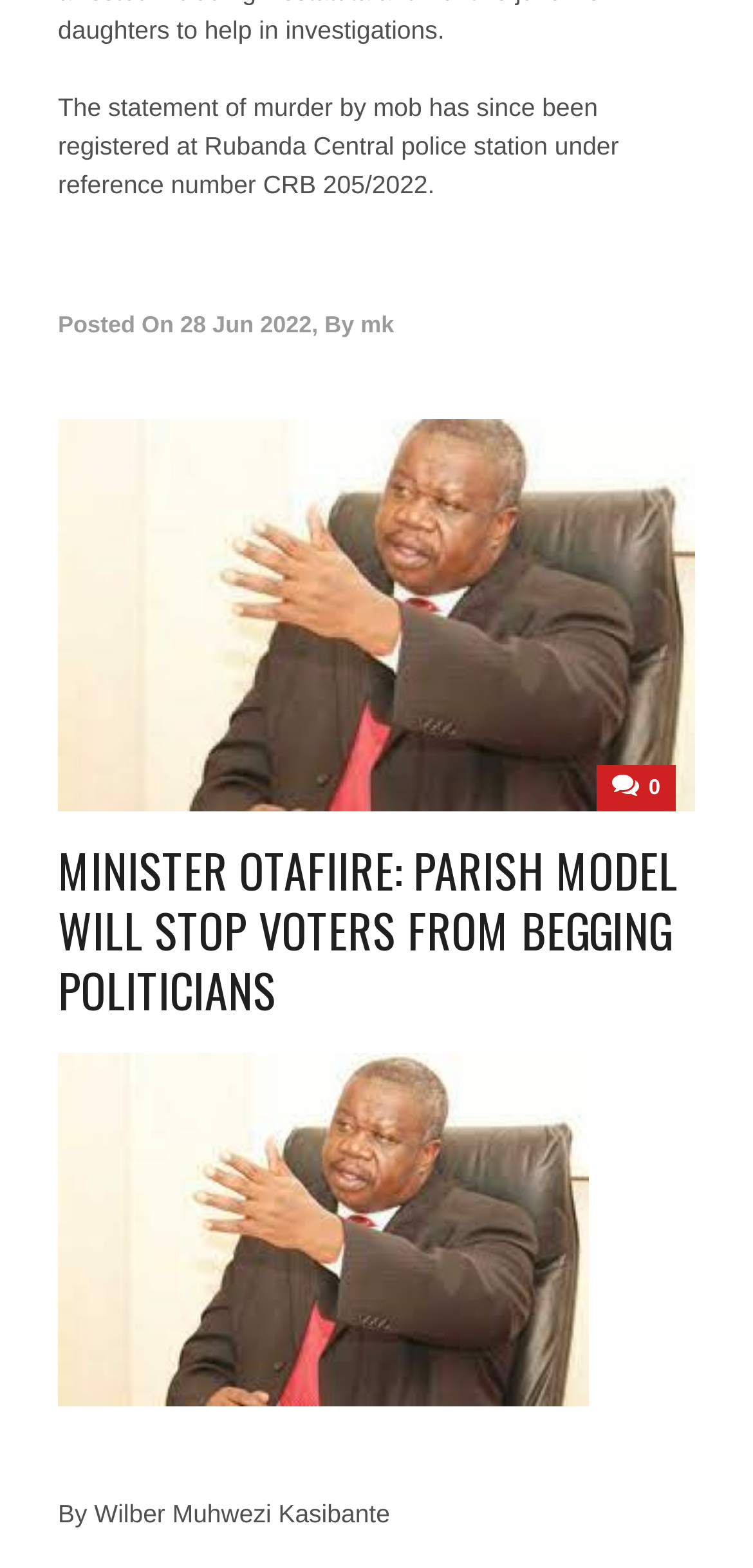Respond to the question below with a single word or phrase:
How many comments are there on the article?

0